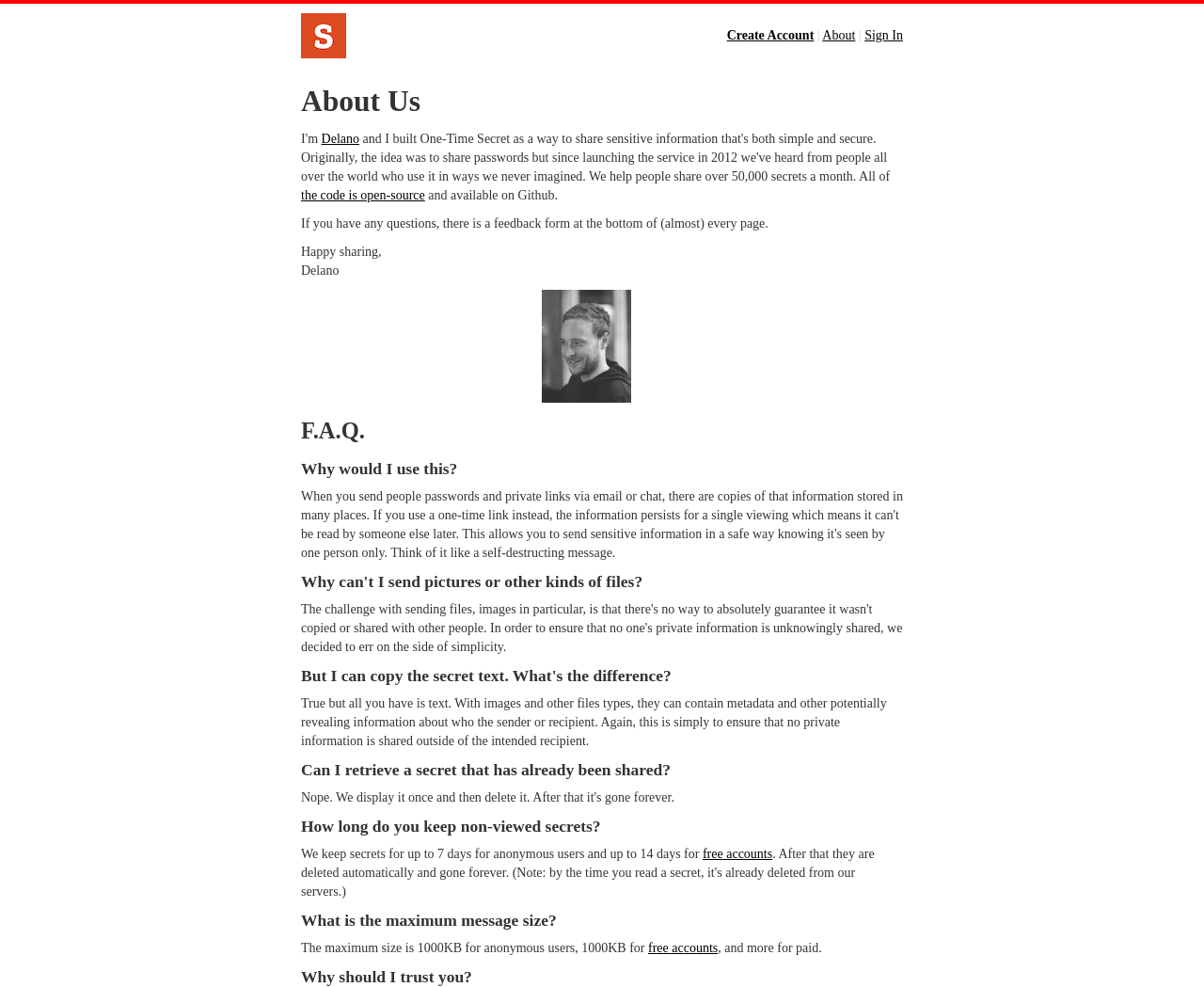Describe all visible elements and their arrangement on the webpage.

This webpage is about a service that allows users to share sensitive information securely. At the top, there are four links: "Create Account", "About", and "Sign In", aligned horizontally. Below these links, there is a prominent heading "About Us" followed by a brief introduction to the service, which mentions that the code is open-source and available on Github.

On the left side of the page, there is a section with several headings, including "F.A.Q.", "Why would I use this?", and several other questions related to the service. Each heading is followed by a brief answer or explanation. The answers provide details about the service, such as why it only allows text sharing, how long secrets are kept, and the maximum message size.

In the middle of the page, there is a section with a link to a feedback form, encouraging users to provide feedback. Below this, there is a message from "Delano" with a link to his name, accompanied by an image.

Throughout the page, there are several links to other pages, including "Delano Mandelbaum" and "free accounts". The overall structure of the page is organized, with clear headings and concise text, making it easy to navigate and understand the service.